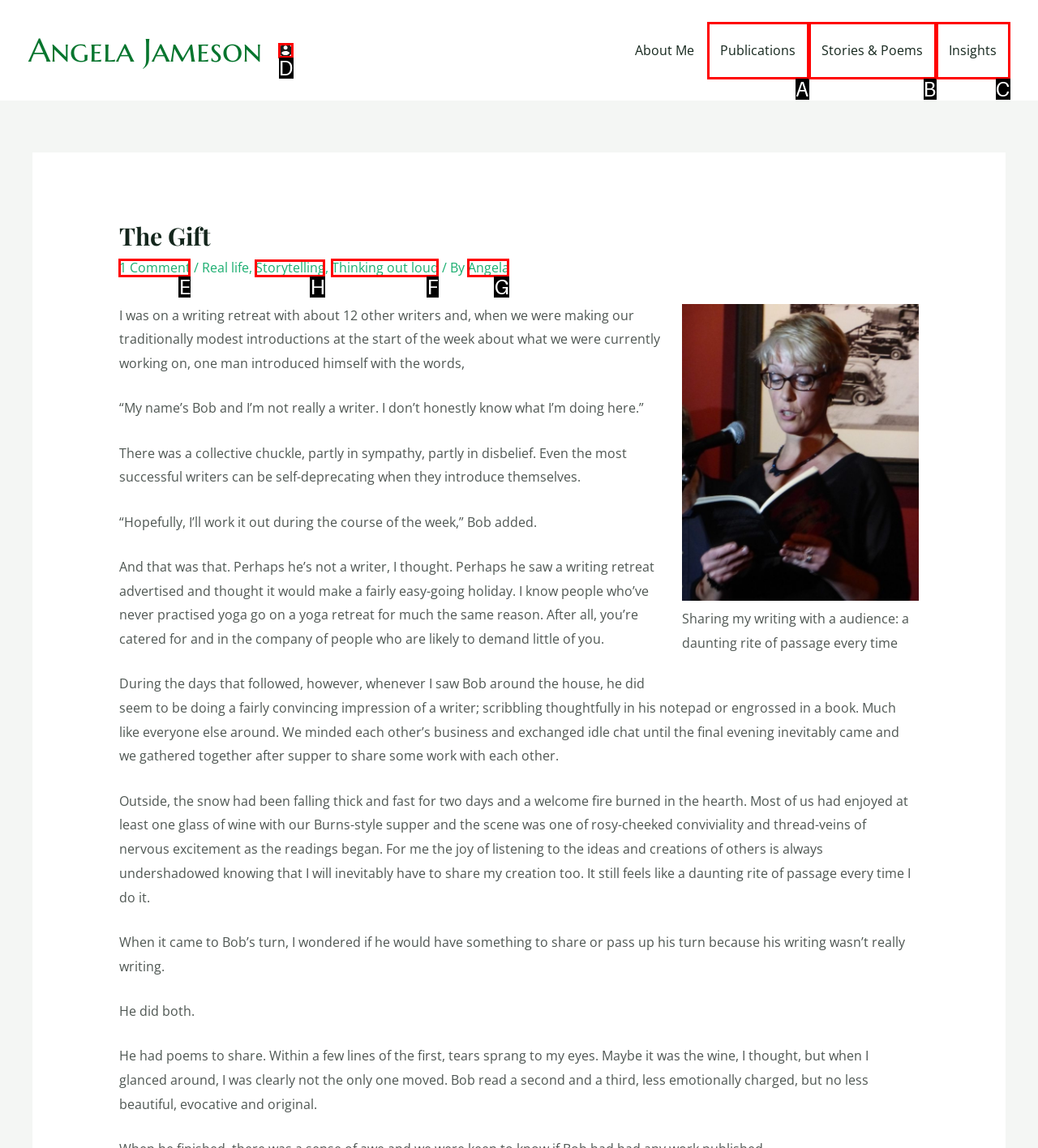Identify which HTML element should be clicked to fulfill this instruction: Read the Storytelling category Reply with the correct option's letter.

H